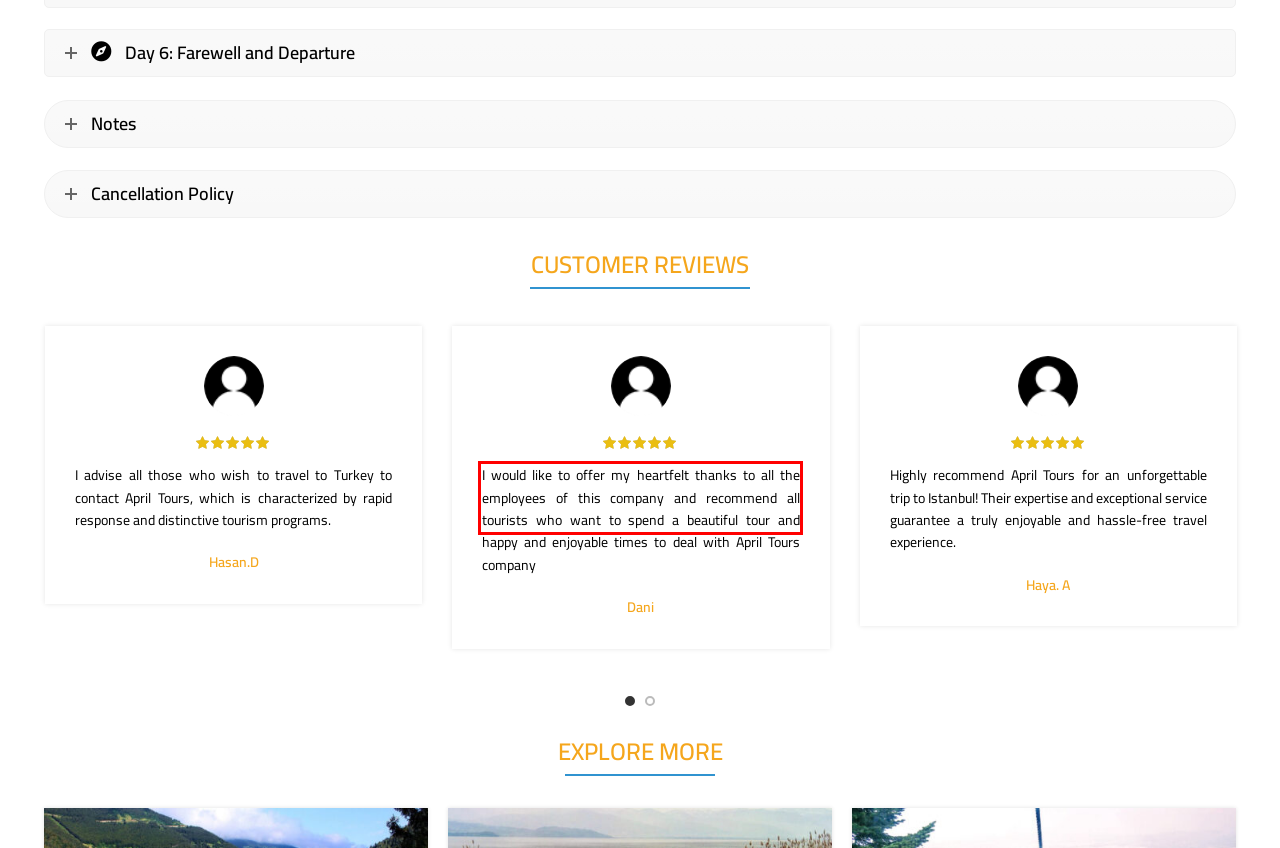Please analyze the provided webpage screenshot and perform OCR to extract the text content from the red rectangle bounding box.

I advise all those who wish to travel to Turkey to contact April Tours, which is characterized by rapid response and distinctive tourism programs.